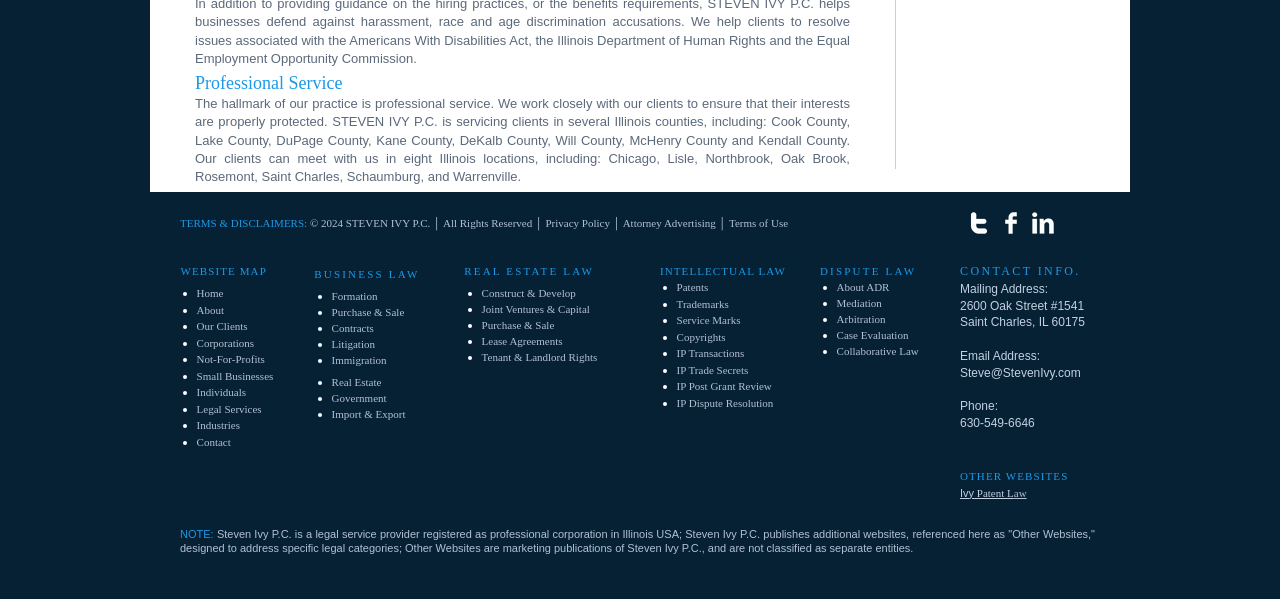Locate the bounding box of the UI element described in the following text: "IP Dispute Resolution".

[0.529, 0.661, 0.604, 0.684]